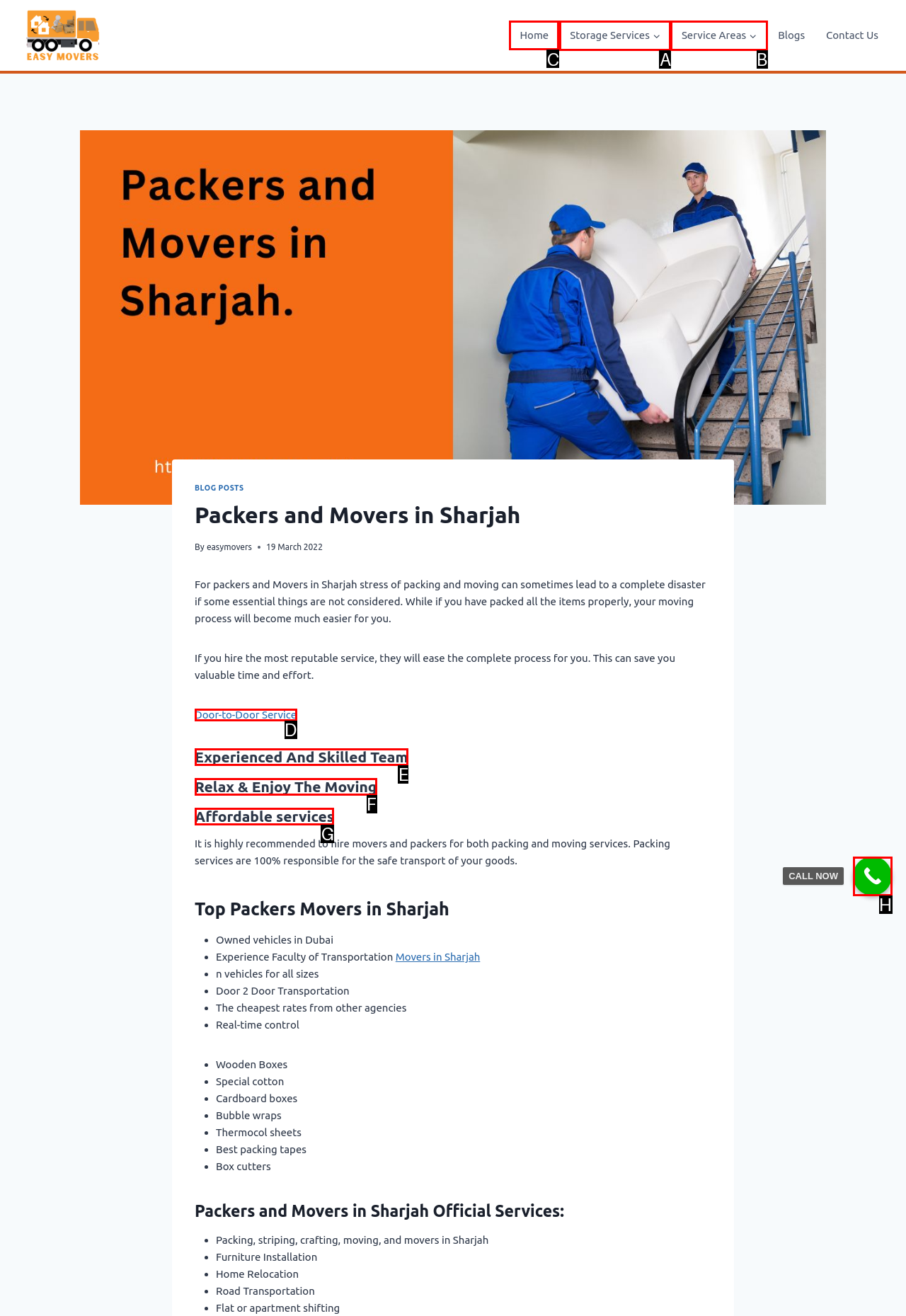Choose the UI element to click on to achieve this task: Click on the 'Home' link. Reply with the letter representing the selected element.

C